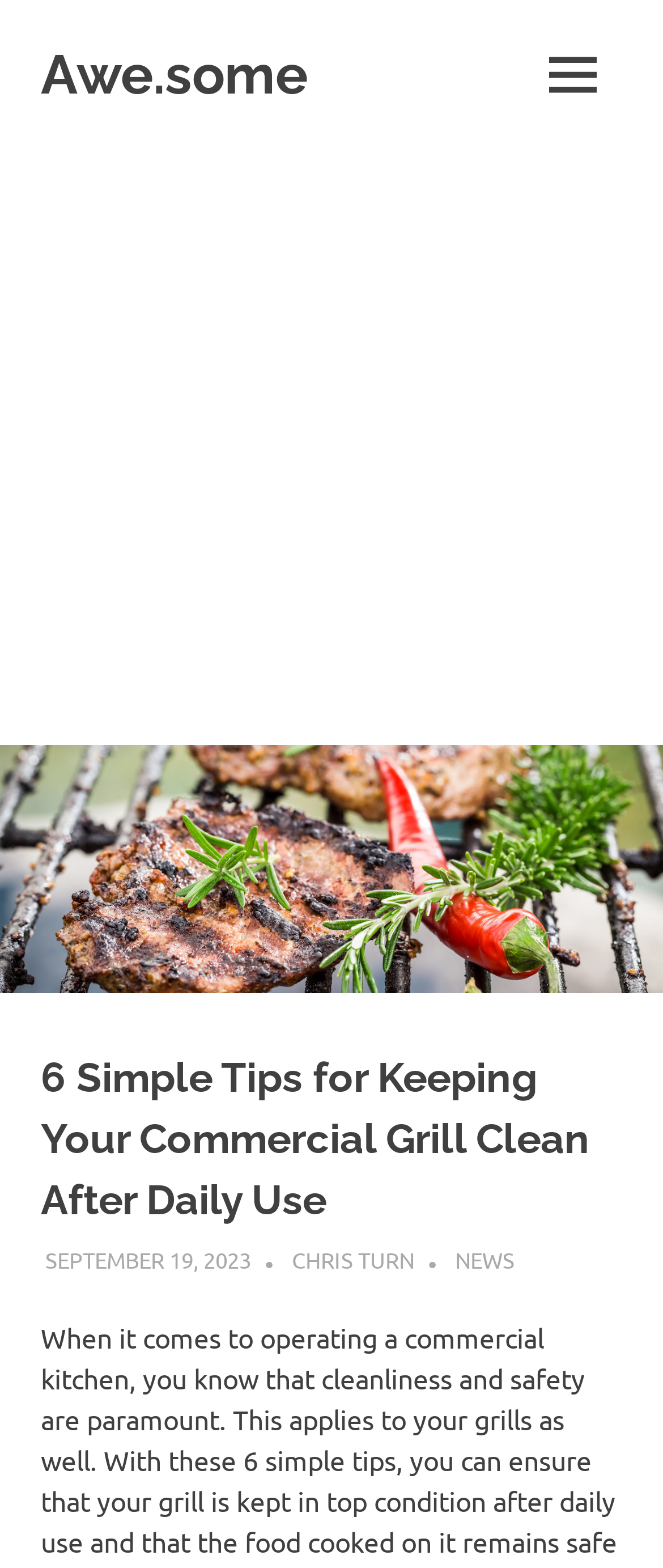Extract the bounding box coordinates of the UI element described: "Awe.some". Provide the coordinates in the format [left, top, right, bottom] with values ranging from 0 to 1.

[0.062, 0.027, 0.464, 0.067]